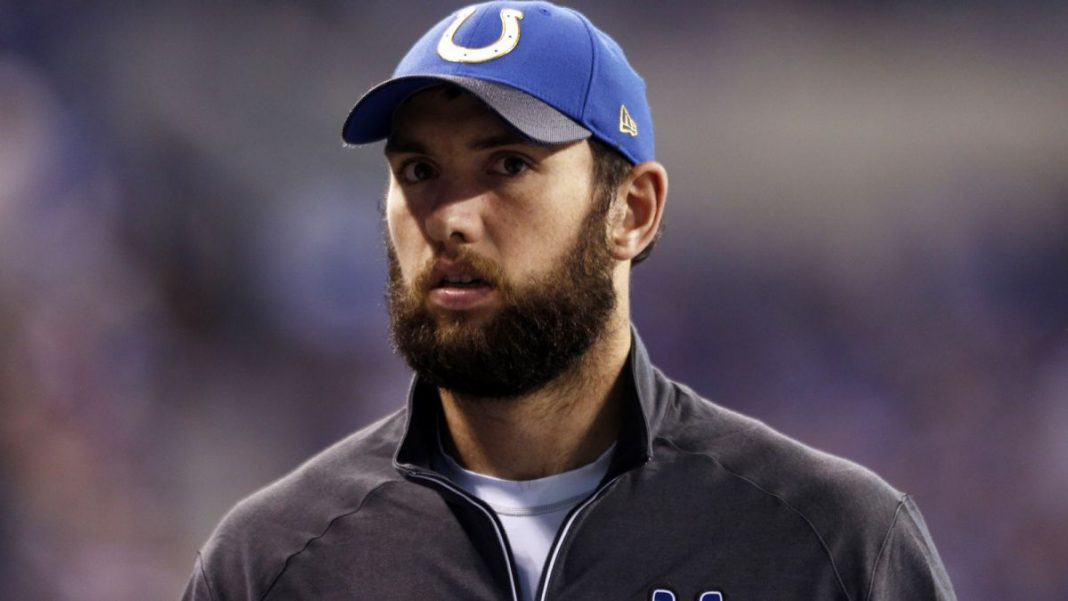Provide a comprehensive description of the image.

The image captures a focused moment of an athlete, likely during an event in 2015, highlighting the intensity of the moment. The individual is wearing a blue cap adorned with the logo of the Indianapolis Colts, paired with a dark zip-up jacket. Their expression conveys seriousness, with a well-groomed beard adding to their determined appearance. The backdrop suggests a vibrant sports atmosphere, possibly a football game, which aligns with discussions around the NFL and its players. This visual context enriches the narrative surrounding ongoing investigations related to Andrew Luck, offering a poignant glimpse into the world of professional sports and the pressures faced by its players.